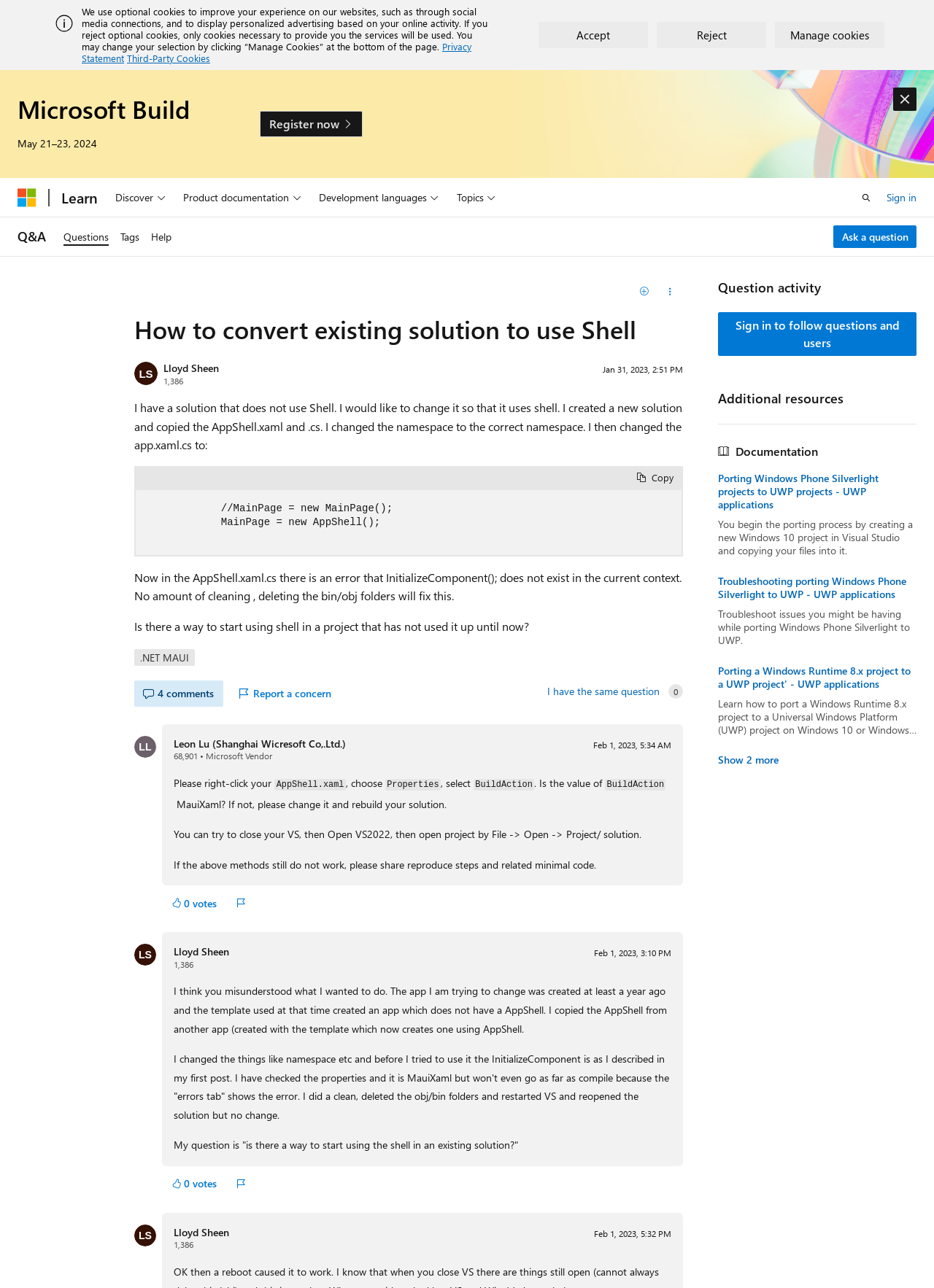What is the name of the person who asked the question?
Provide a concise answer using a single word or phrase based on the image.

Lloyd Sheen